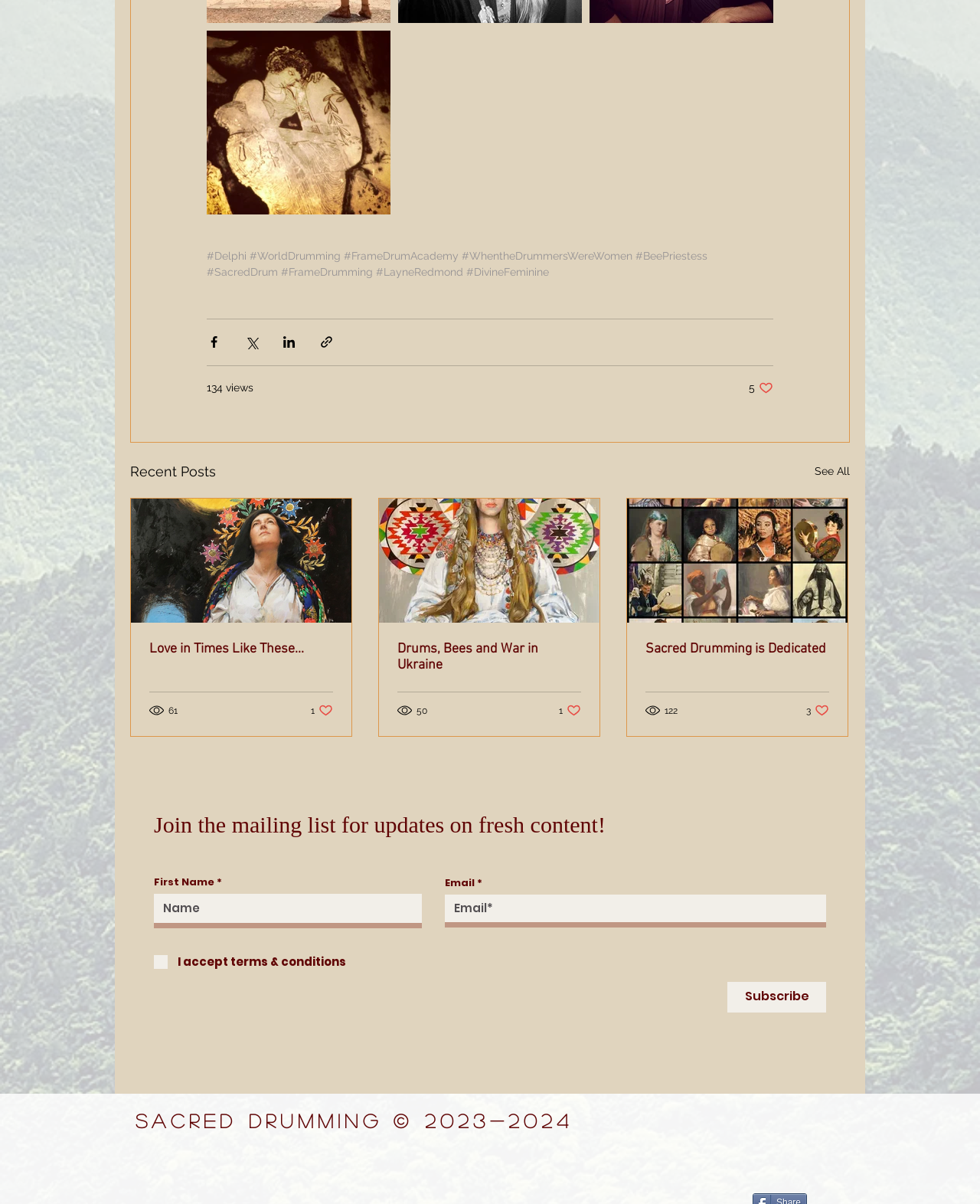Kindly provide the bounding box coordinates of the section you need to click on to fulfill the given instruction: "Read the article about Love in Times Like These...".

[0.152, 0.532, 0.34, 0.546]